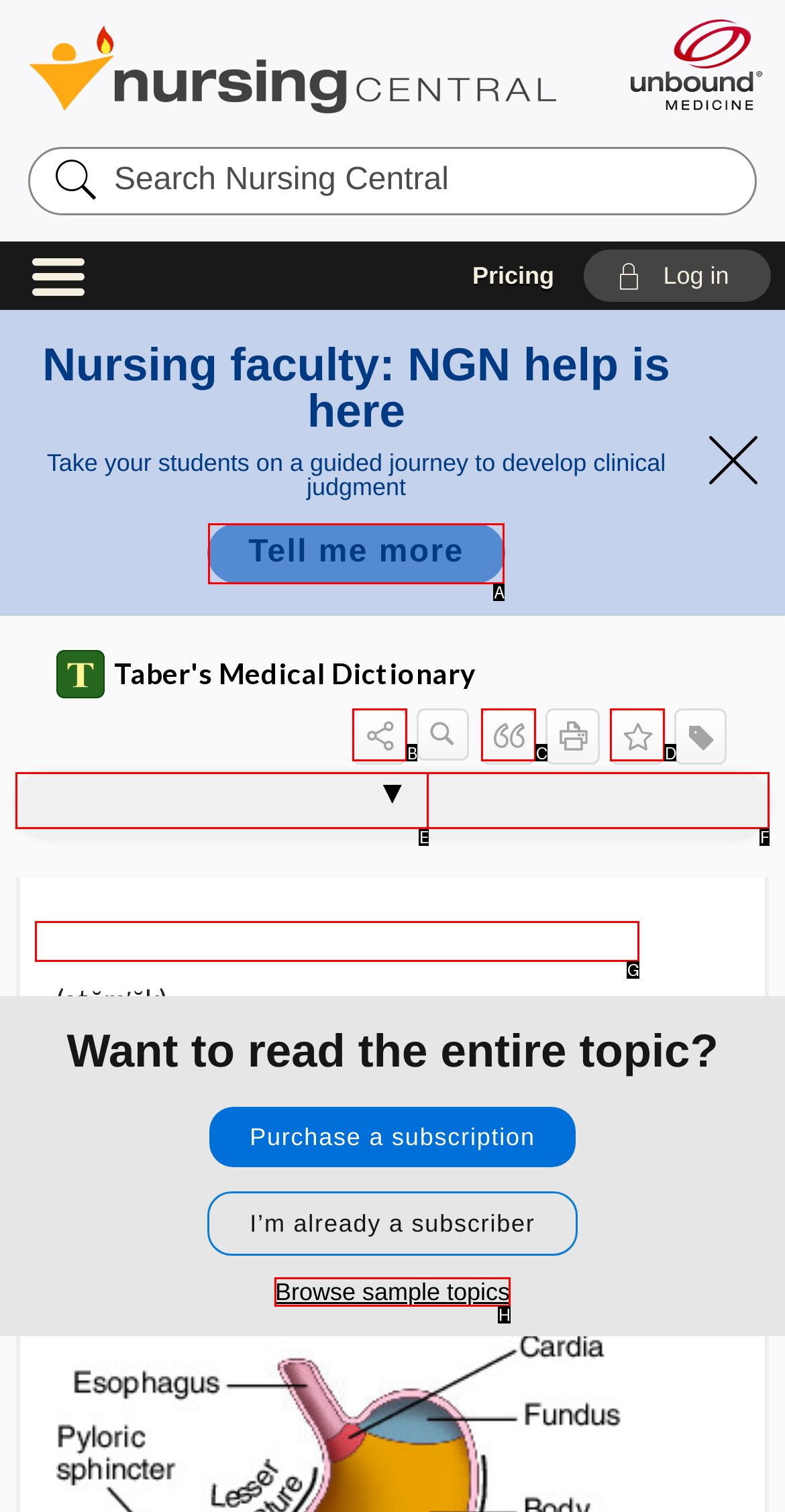Select the right option to accomplish this task: Browse sample topics. Reply with the letter corresponding to the correct UI element.

H